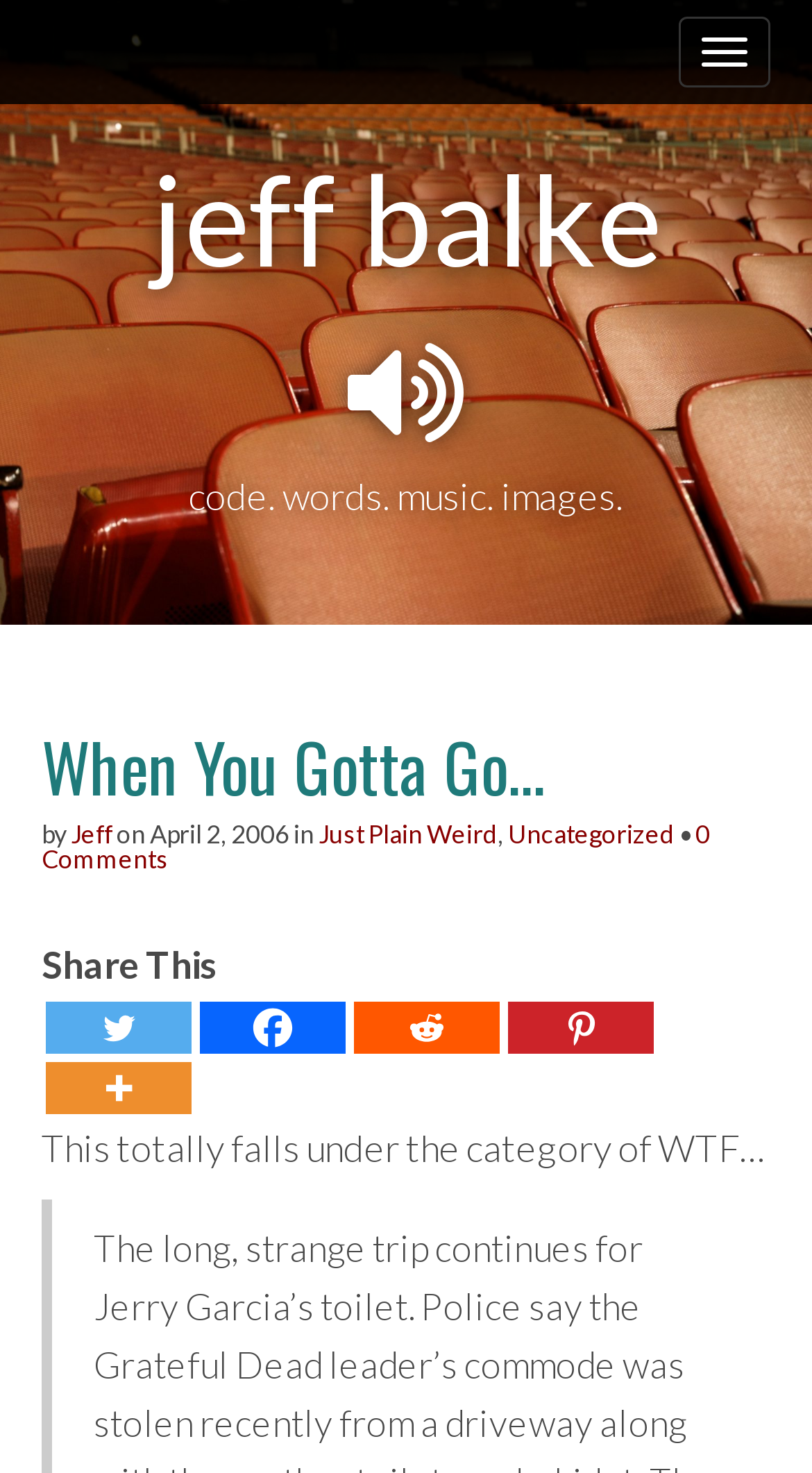Please locate and generate the primary heading on this webpage.

When You Gotta Go…